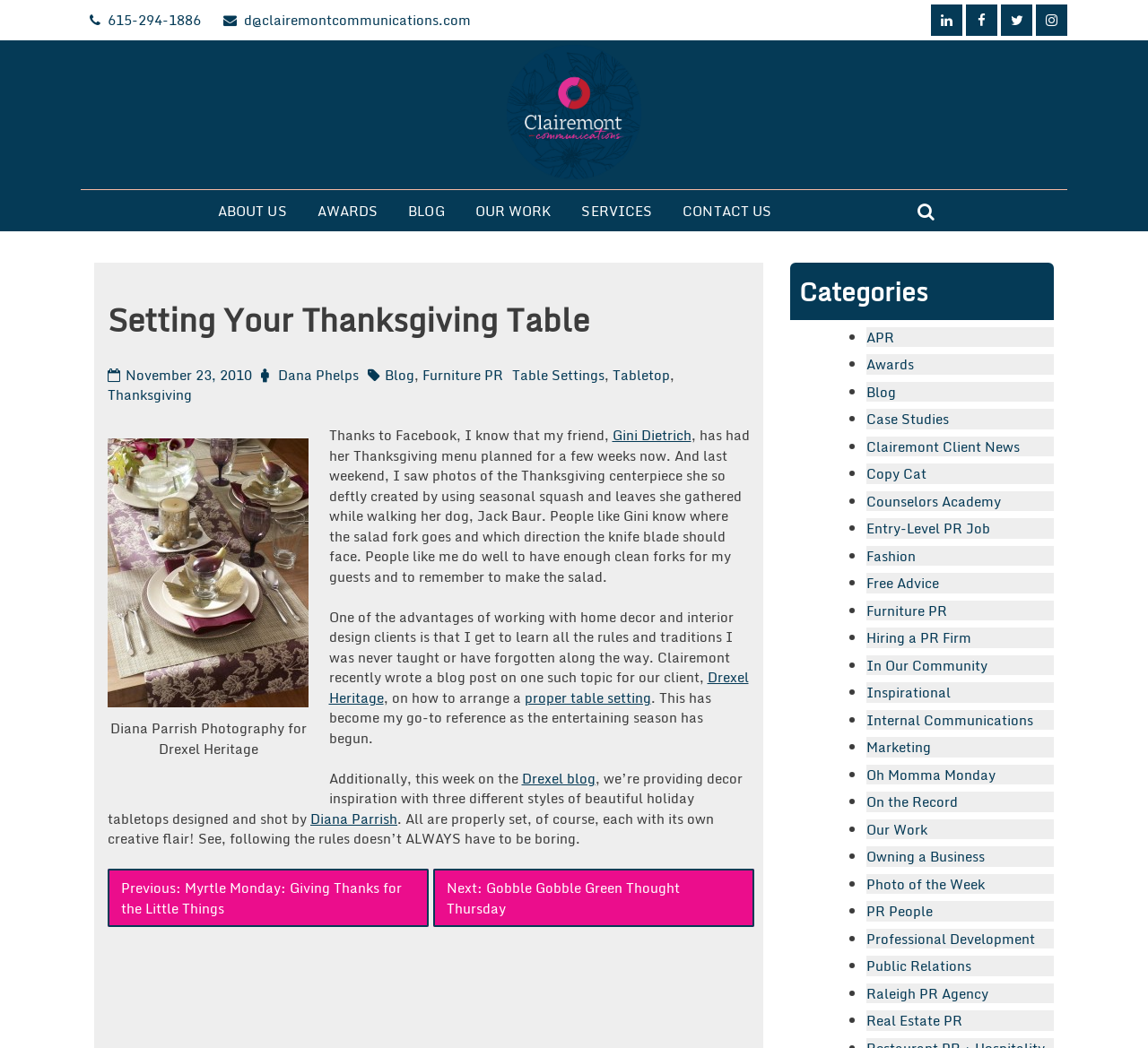Locate the bounding box coordinates of the clickable region to complete the following instruction: "Go to the 'Drexel Heritage' website."

[0.286, 0.636, 0.652, 0.676]